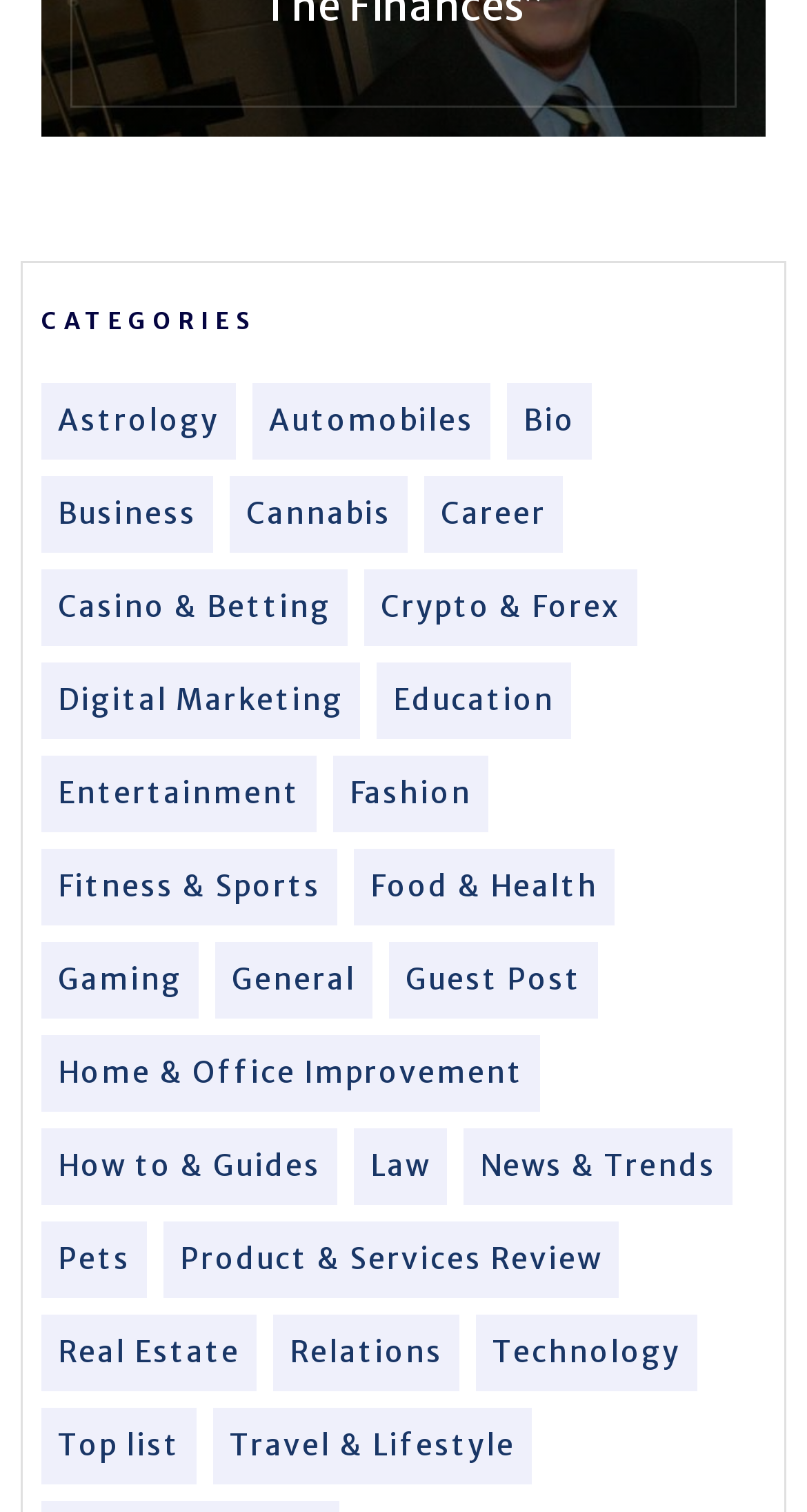Please identify the bounding box coordinates of the element that needs to be clicked to execute the following command: "Learn about Technology". Provide the bounding box using four float numbers between 0 and 1, formatted as [left, top, right, bottom].

[0.61, 0.88, 0.844, 0.909]